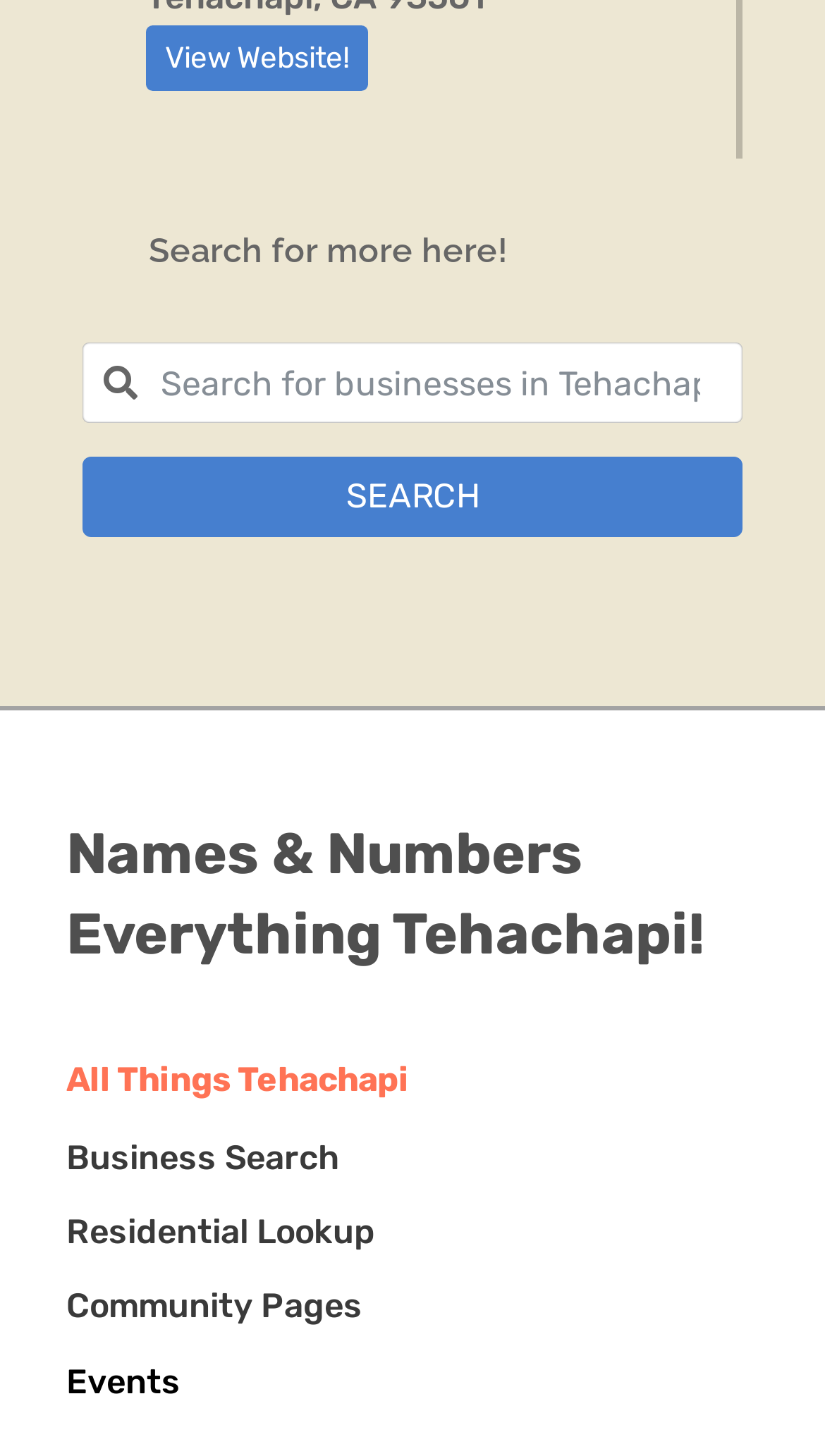Find the coordinates for the bounding box of the element with this description: "Search".

[0.1, 0.314, 0.9, 0.369]